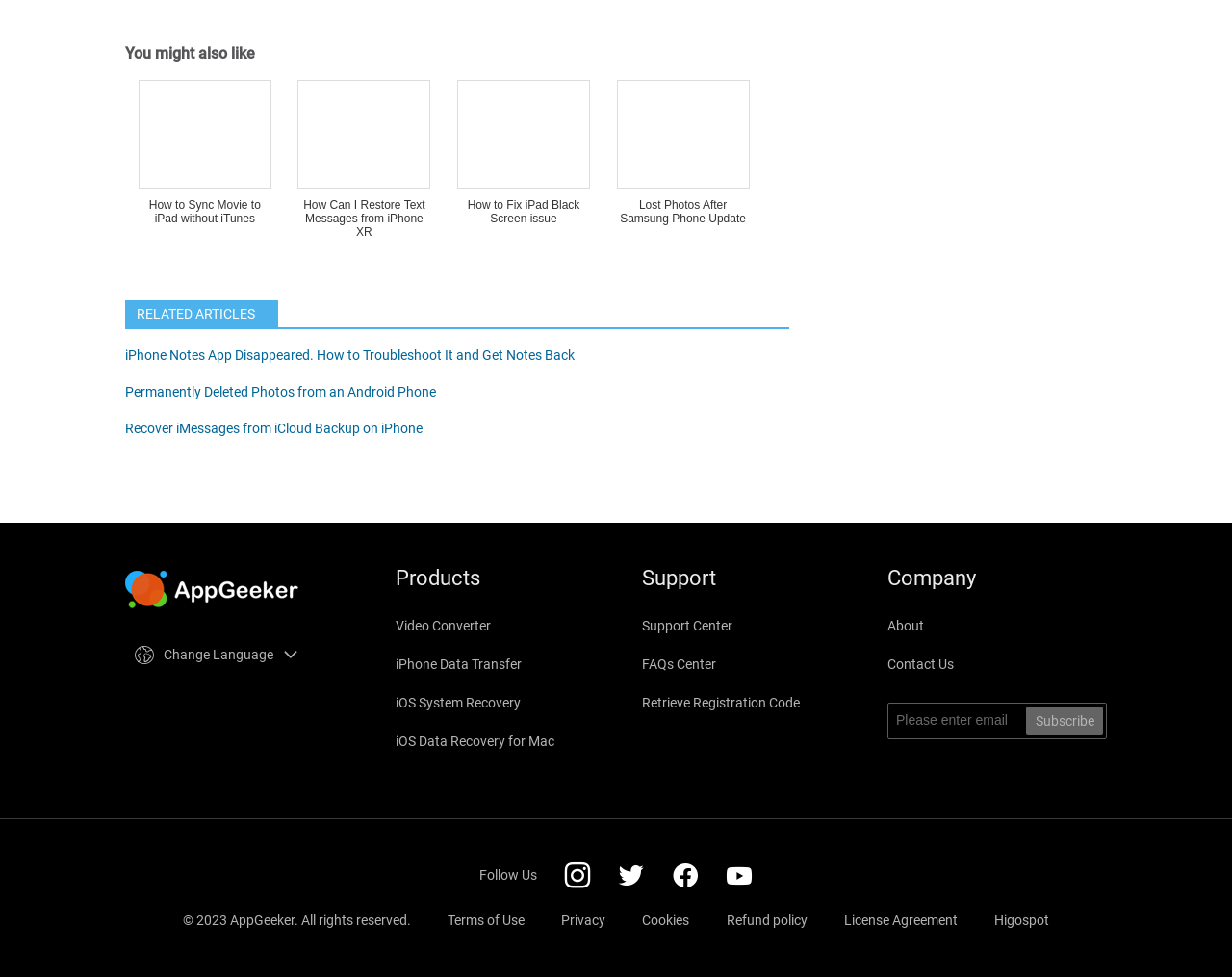Pinpoint the bounding box coordinates of the clickable element to carry out the following instruction: "Click on 'About'."

[0.72, 0.632, 0.75, 0.648]